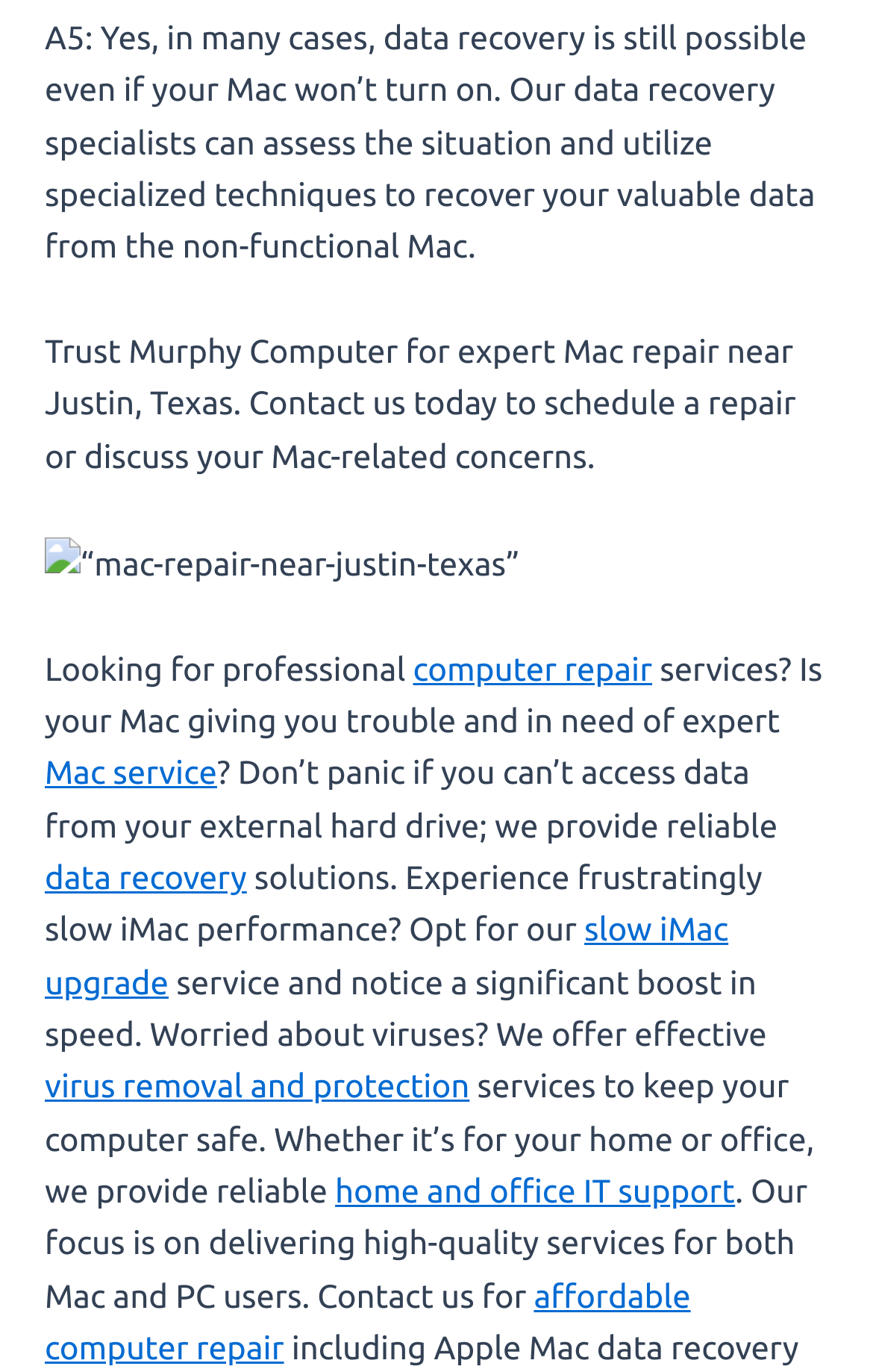What is the location of the company?
From the screenshot, supply a one-word or short-phrase answer.

Justin, Texas